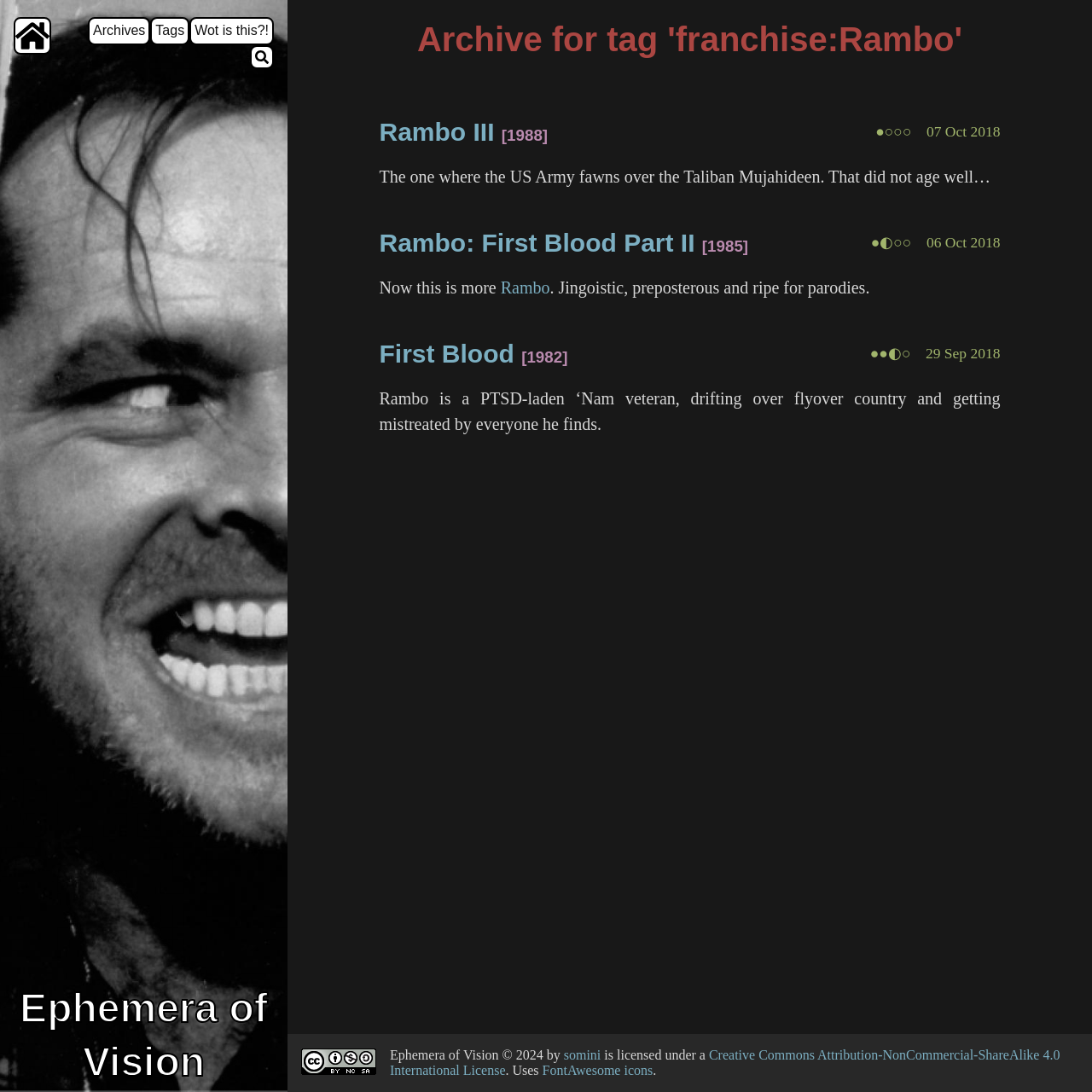Please indicate the bounding box coordinates for the clickable area to complete the following task: "search for something". The coordinates should be specified as four float numbers between 0 and 1, i.e., [left, top, right, bottom].

[0.229, 0.041, 0.251, 0.063]